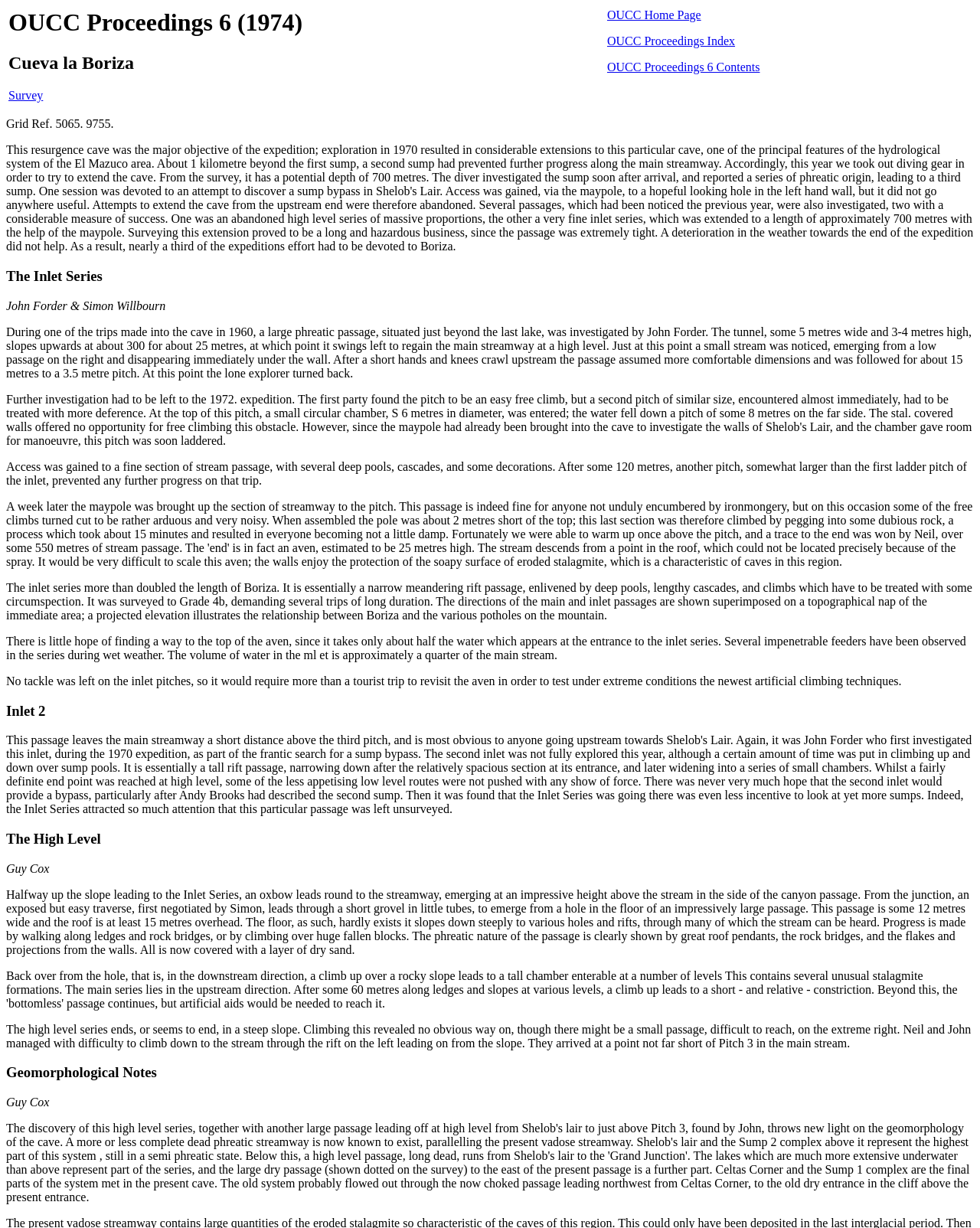What is the grade of the survey of the inlet series?
Respond with a short answer, either a single word or a phrase, based on the image.

Grade 4b